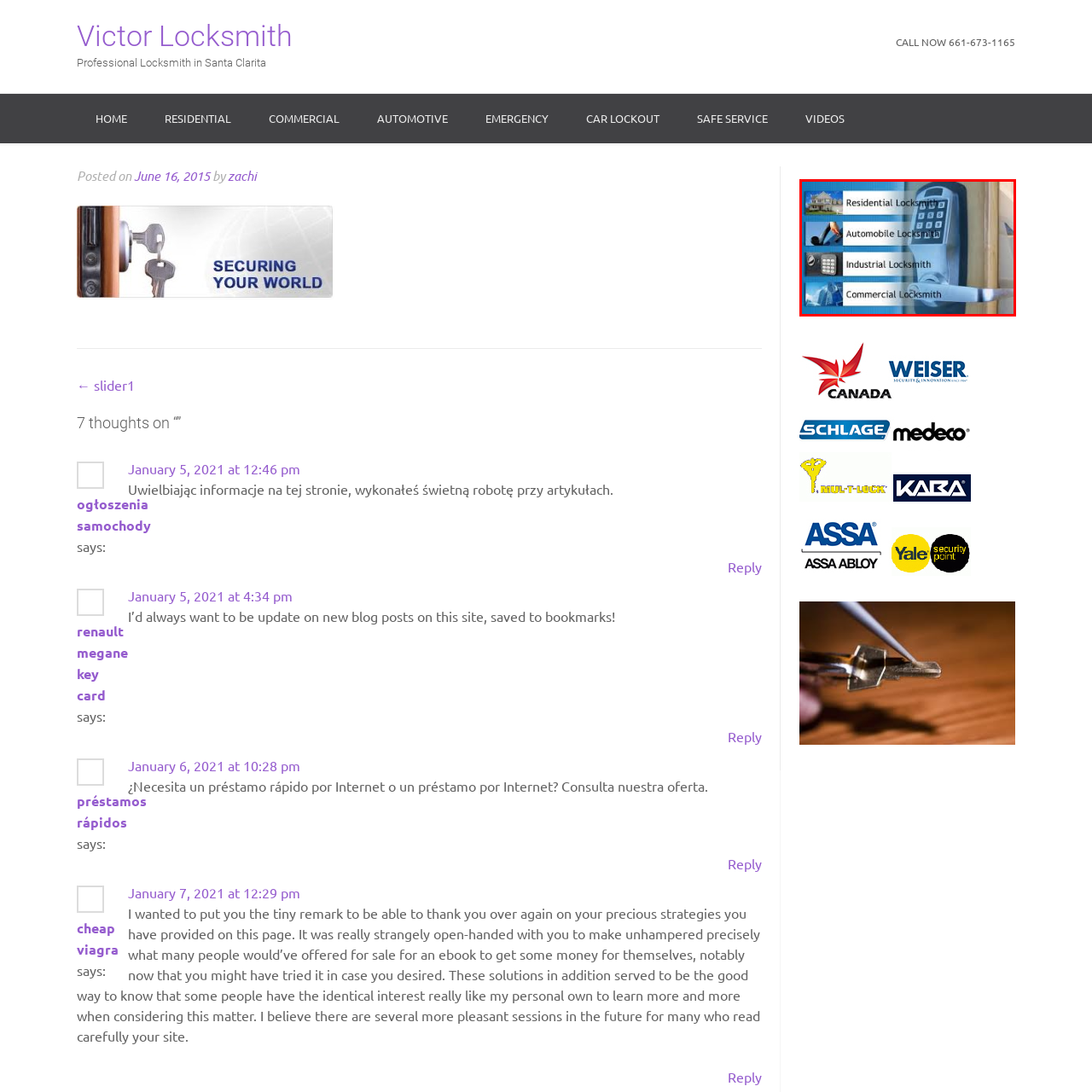Please analyze the portion of the image highlighted by the red bounding box and respond to the following question with a detailed explanation based on what you see: How many types of locksmith services are offered?

The image is divided into four distinct sections, each representing a type of locksmith service offered by Victor Locksmith. These services include Residential Locksmith, Automobile Locksmith, Industrial Locksmith, and Commercial Locksmith, catering to various client needs from residential to commercial sectors.